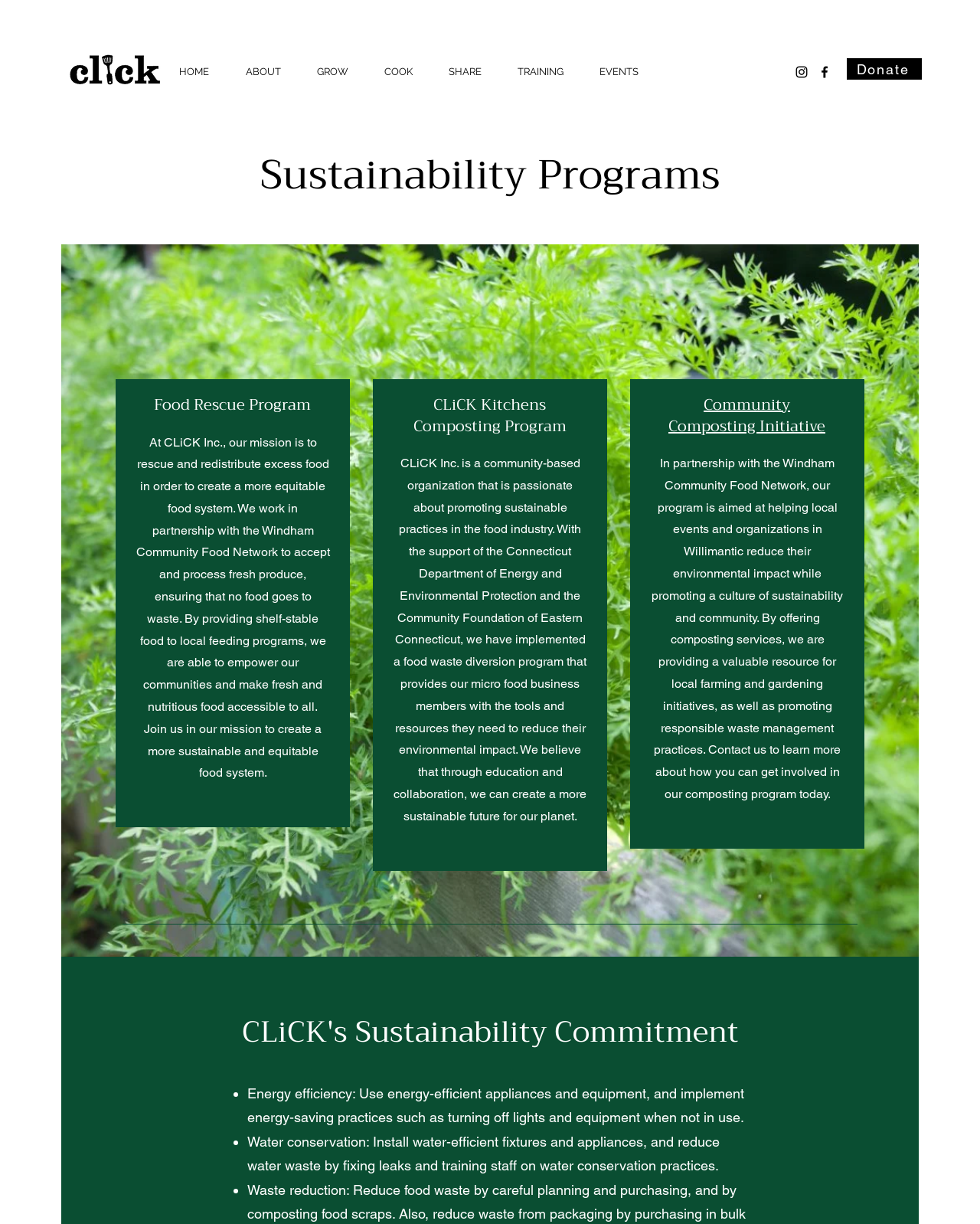Bounding box coordinates are specified in the format (top-left x, top-left y, bottom-right x, bottom-right y). All values are floating point numbers bounded between 0 and 1. Please provide the bounding box coordinate of the region this sentence describes: Community Composting Initiative

[0.682, 0.32, 0.842, 0.359]